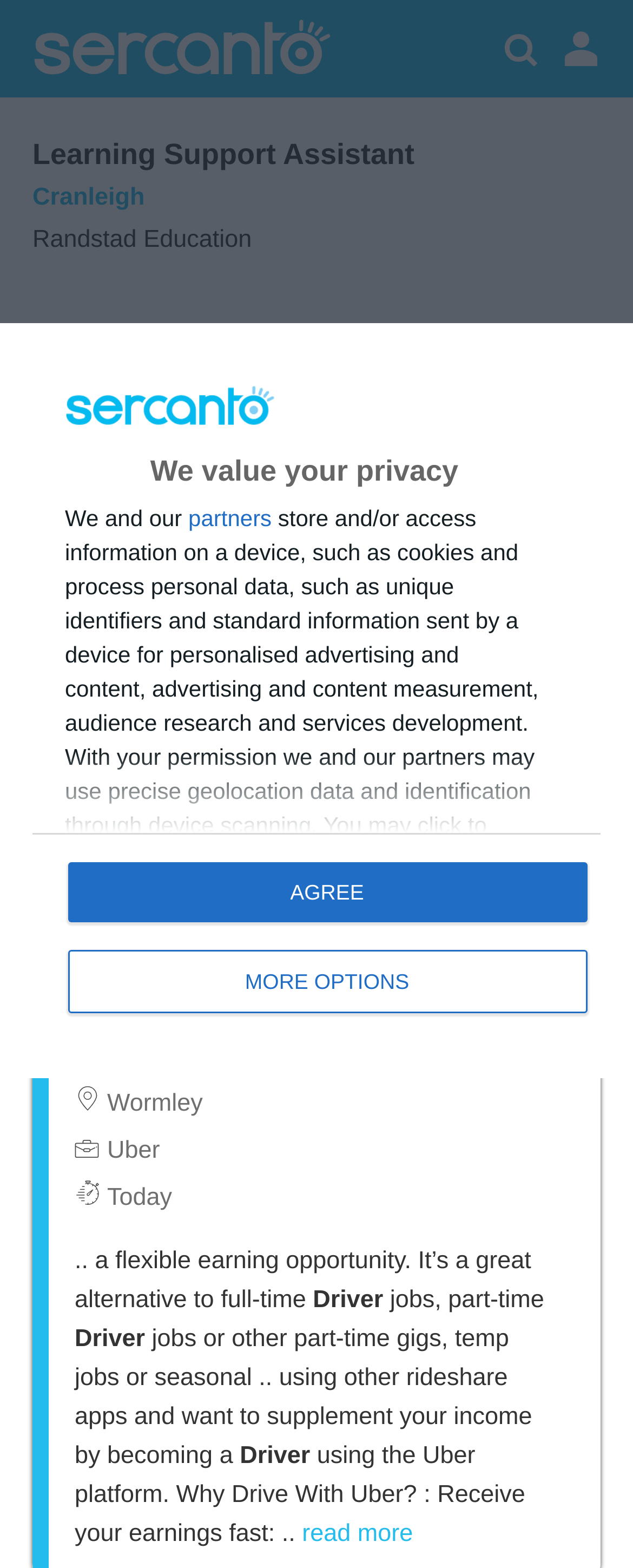Locate the primary headline on the webpage and provide its text.

Learning Support Assistant